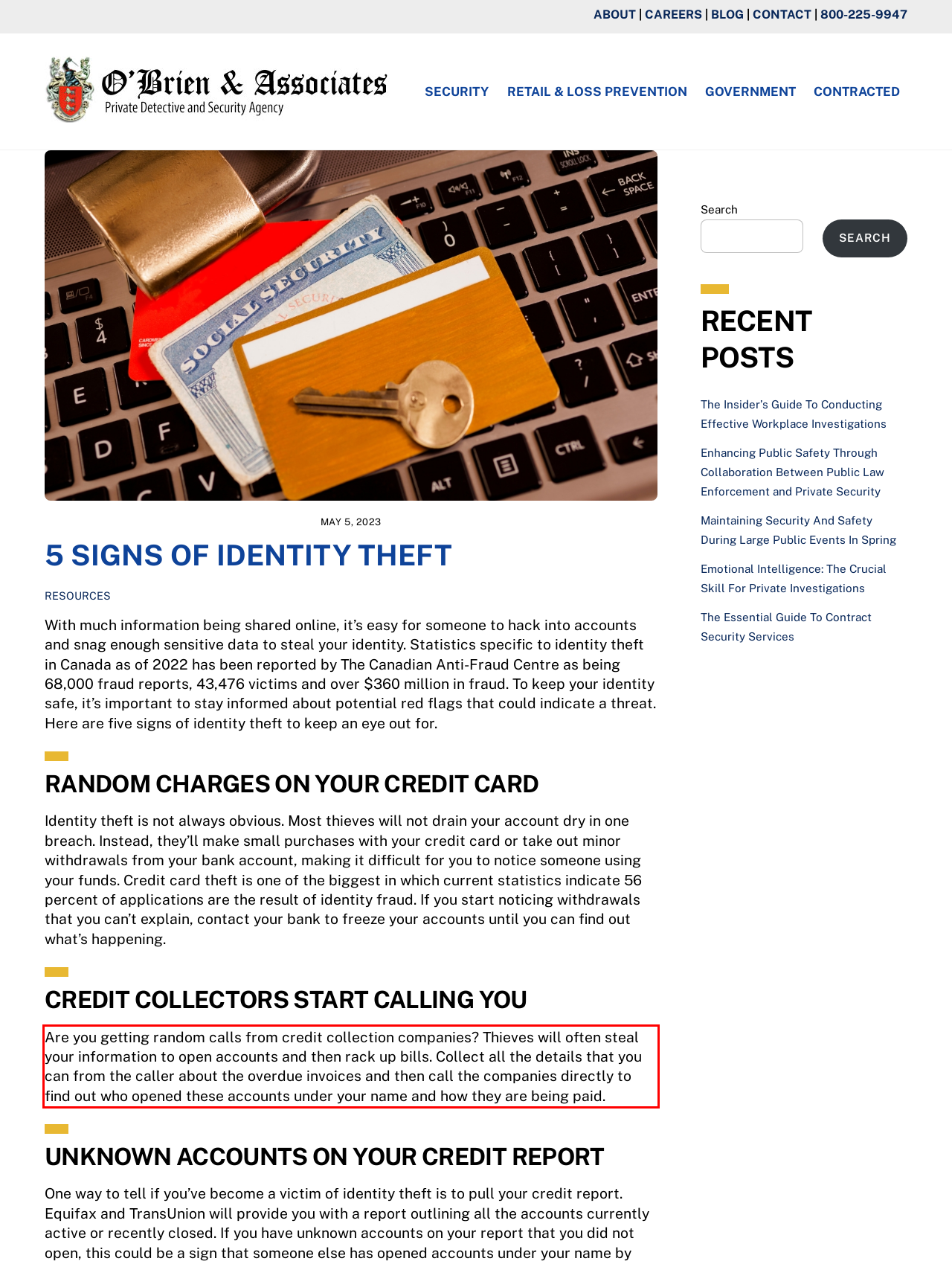Identify the text within the red bounding box on the webpage screenshot and generate the extracted text content.

Are you getting random calls from credit collection companies? Thieves will often steal your information to open accounts and then rack up bills. Collect all the details that you can from the caller about the overdue invoices and then call the companies directly to find out who opened these accounts under your name and how they are being paid.